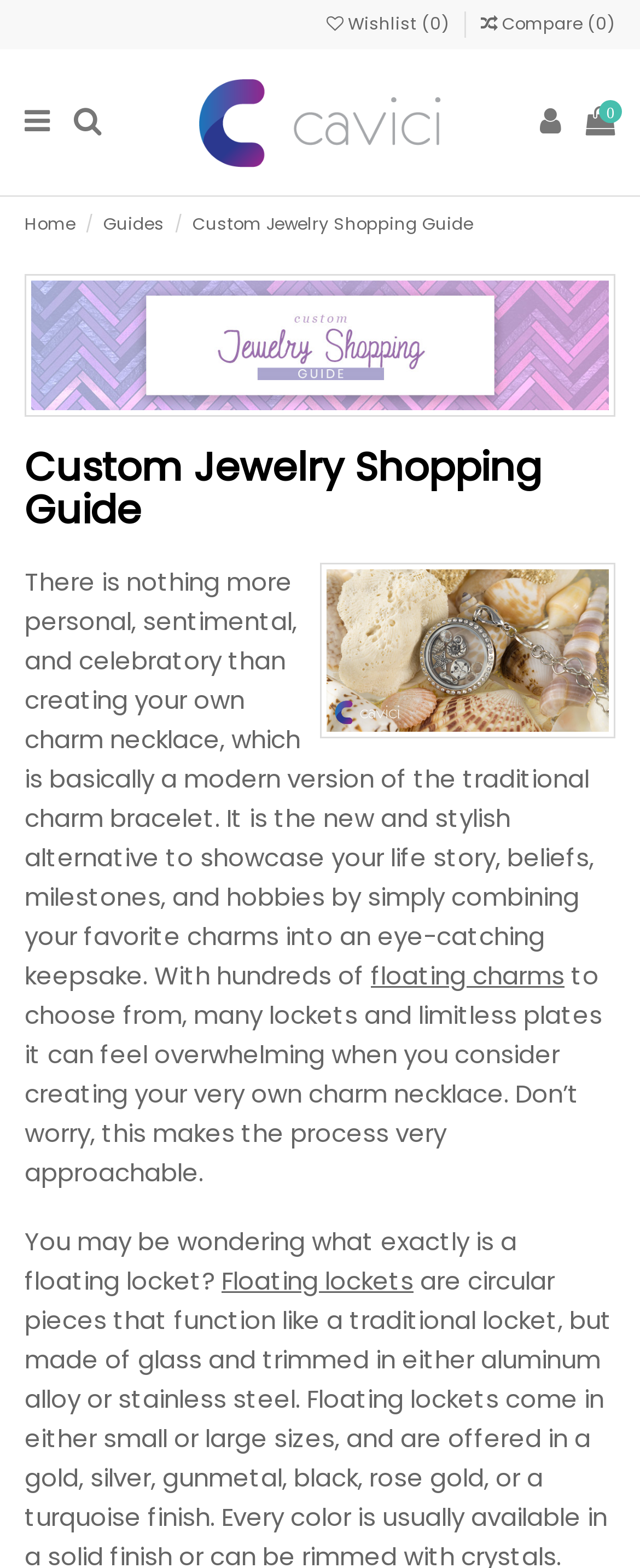Give a detailed account of the webpage, highlighting key information.

The webpage is a custom jewelry shopping guide, with a prominent header section at the top that spans the entire width of the page. In the top-left corner, there is a link to the "Home" page, followed by links to "Guides" and "Custom Jewelry Shopping Guide". On the top-right side, there are links to "Wishlist" and "Compare", as well as a link to the "Cavici" brand, accompanied by a small image of the brand's logo.

Below the header section, there is a large image that takes up most of the width of the page, with a heading that reads "Custom Jewelry Shopping Guide" centered above it. The image appears to be a beach-themed floating locket.

The main content of the page is divided into three paragraphs of text. The first paragraph explains the concept of creating a custom charm necklace, describing it as a modern version of the traditional charm bracelet. The text is positioned near the top-left corner of the page, with an image of a beach-themed floating locket to its right.

The second paragraph discusses the overwhelming number of options available when creating a custom charm necklace, but reassures the reader that the process can be made approachable. This text is positioned below the first paragraph, with a link to "floating charms" embedded within it.

The third paragraph asks the question "What exactly is a floating locket?" and provides a link to "Floating lockets" for further information. This text is positioned at the bottom-left corner of the page.